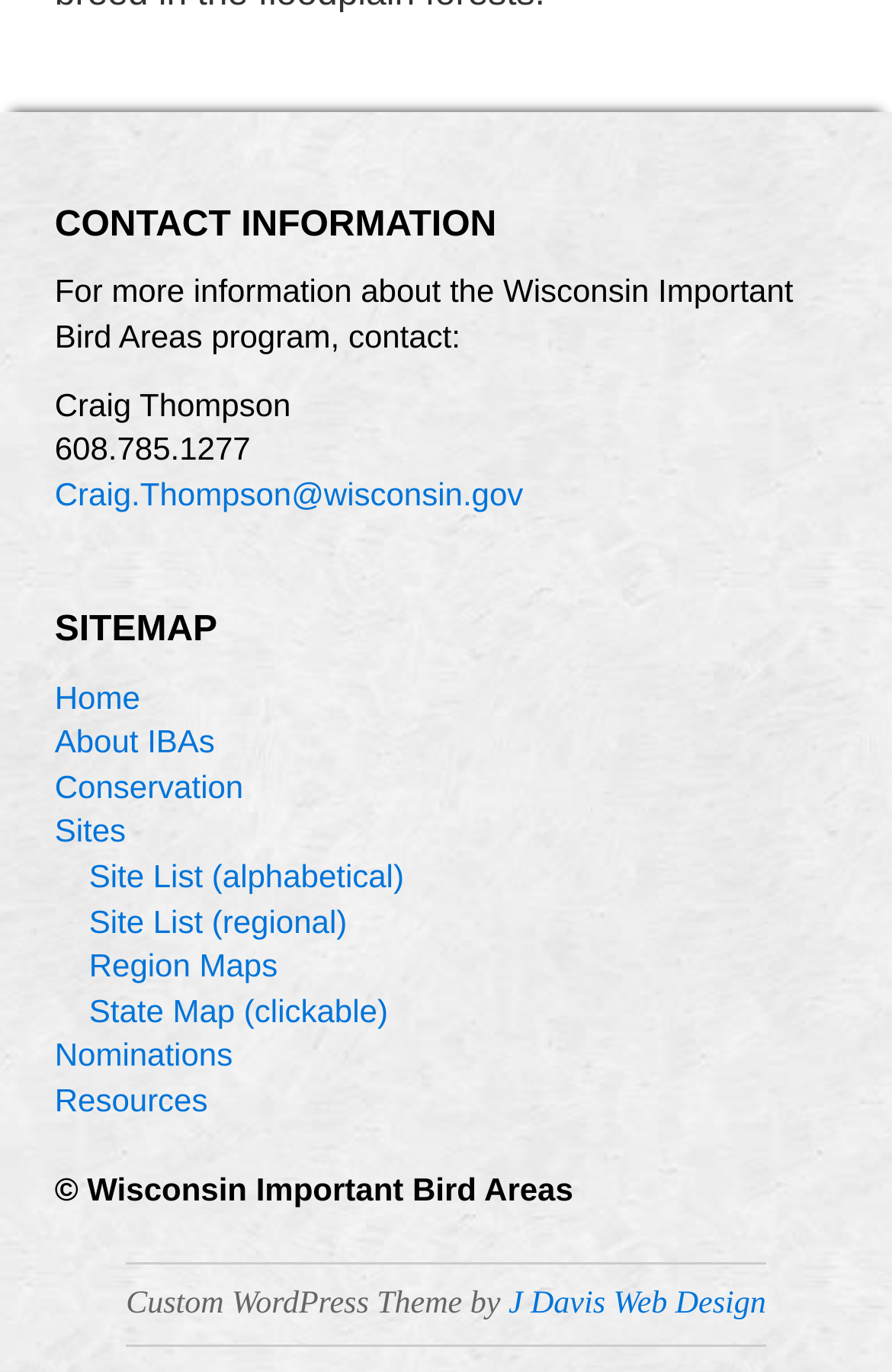Locate the bounding box coordinates of the area that needs to be clicked to fulfill the following instruction: "View Site List (alphabetical)". The coordinates should be in the format of four float numbers between 0 and 1, namely [left, top, right, bottom].

[0.1, 0.625, 0.453, 0.652]